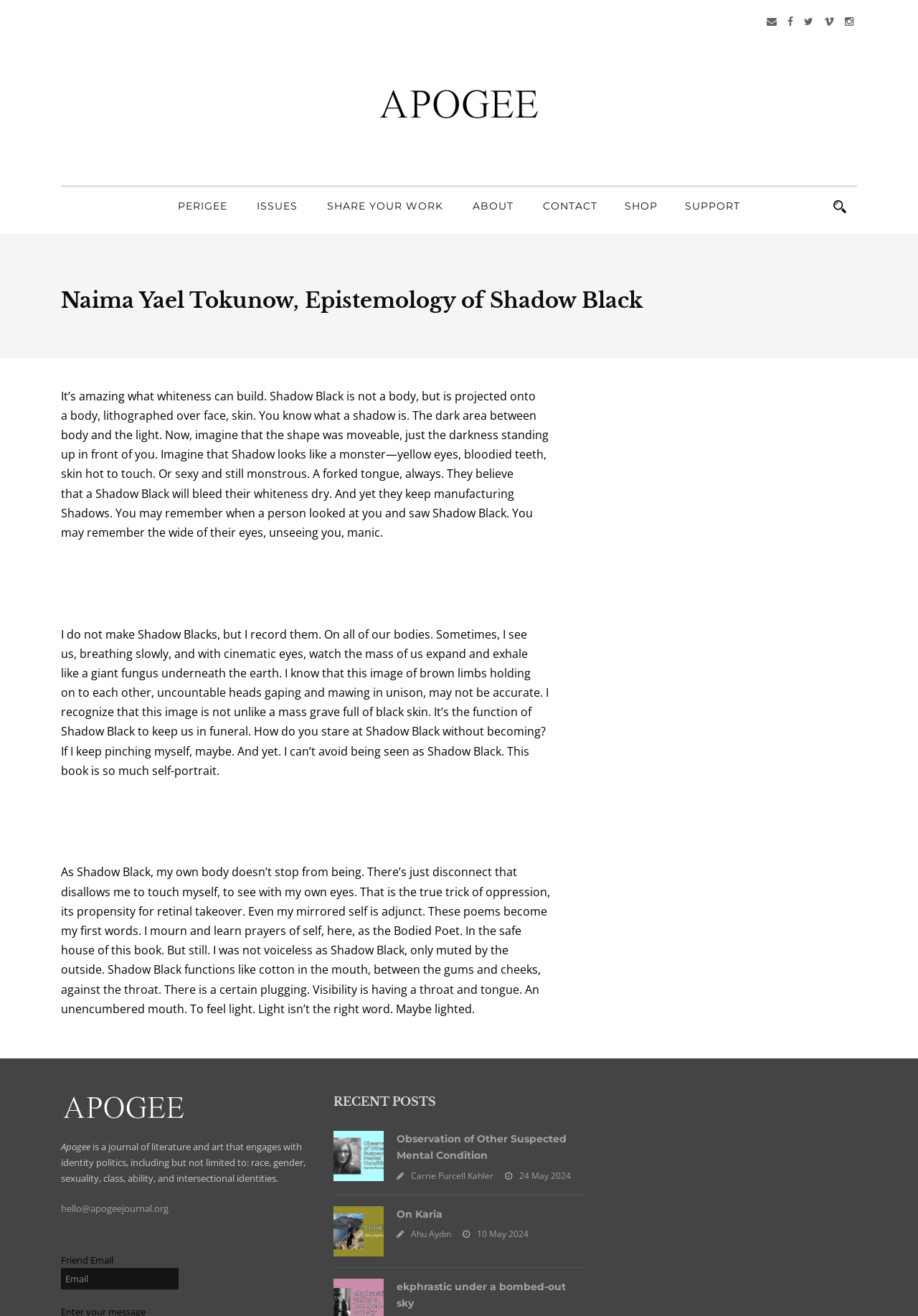Kindly determine the bounding box coordinates for the clickable area to achieve the given instruction: "Click the PERIGEE link".

[0.179, 0.151, 0.265, 0.172]